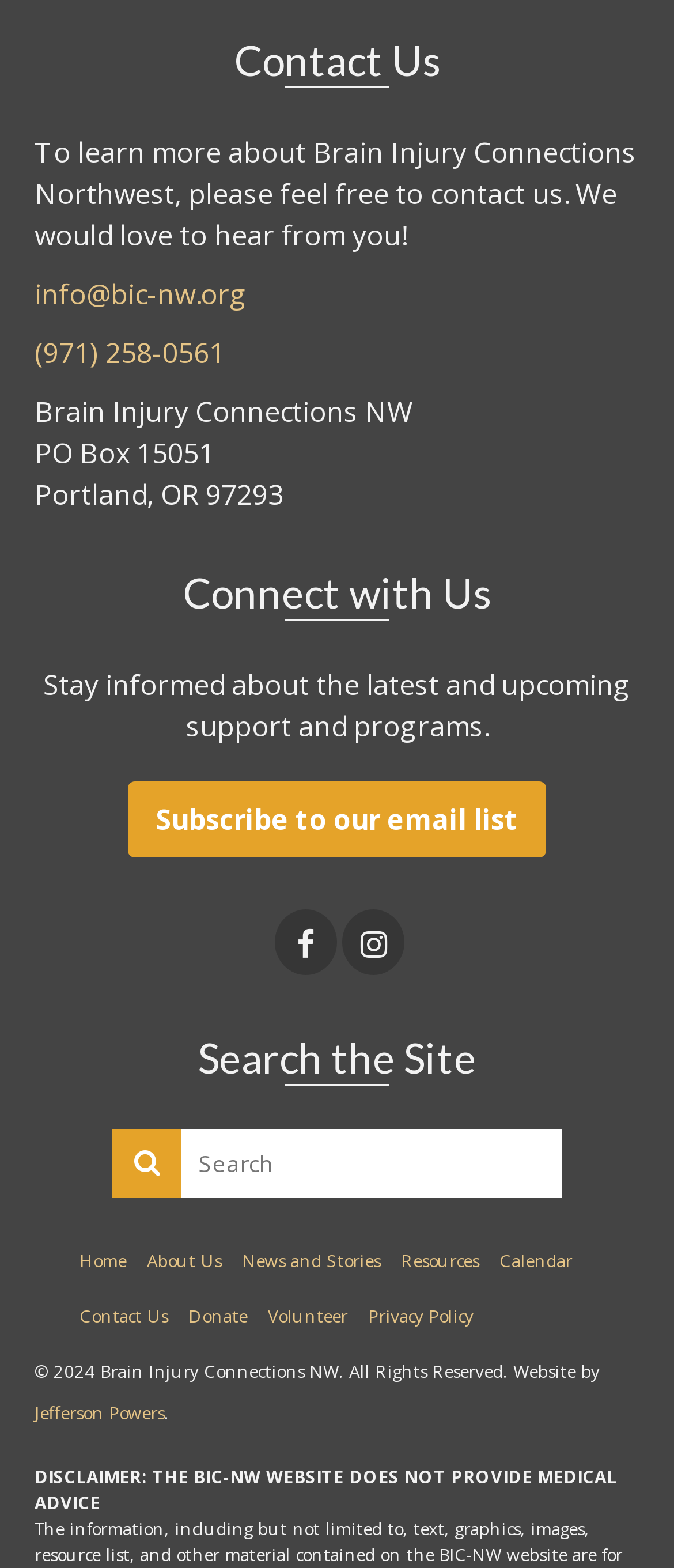What is the disclaimer message on the webpage? Using the information from the screenshot, answer with a single word or phrase.

DISCLAIMER: THE BIC-NW WEBSITE DOES NOT PROVIDE MEDICAL ADVICE